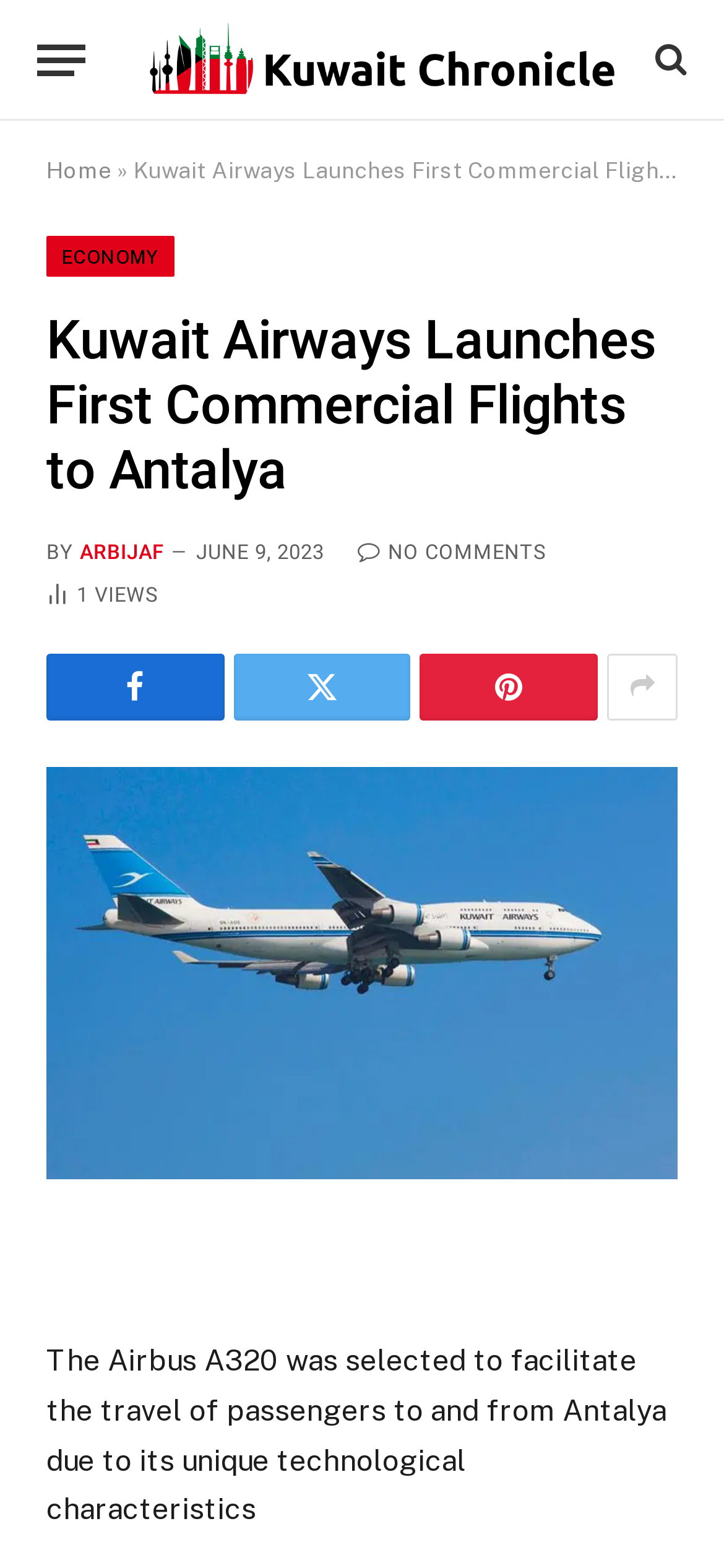Find the bounding box coordinates of the element I should click to carry out the following instruction: "View the article comments".

[0.494, 0.344, 0.755, 0.36]